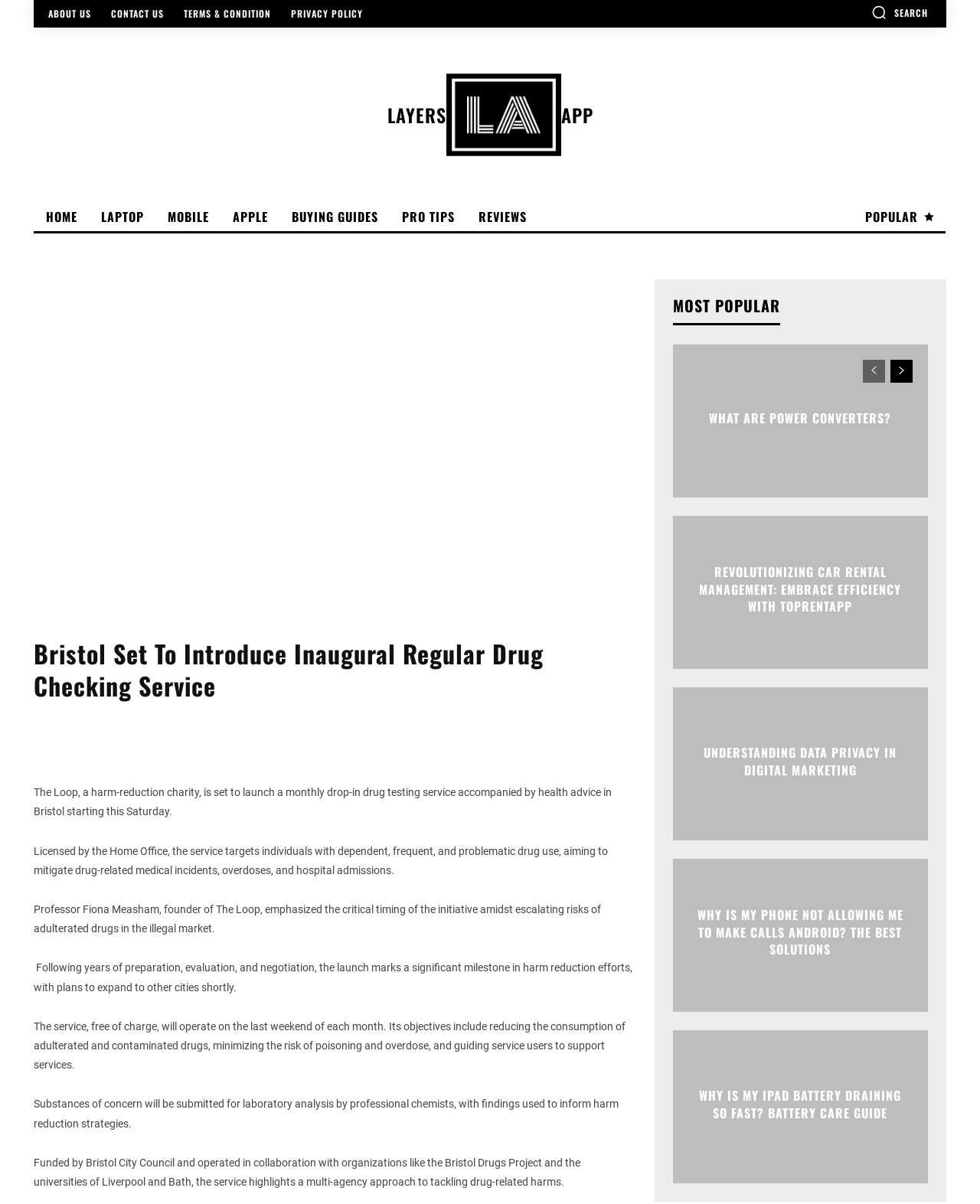Identify and provide the text of the main header on the webpage.

Bristol Set To Introduce Inaugural Regular Drug Checking Service